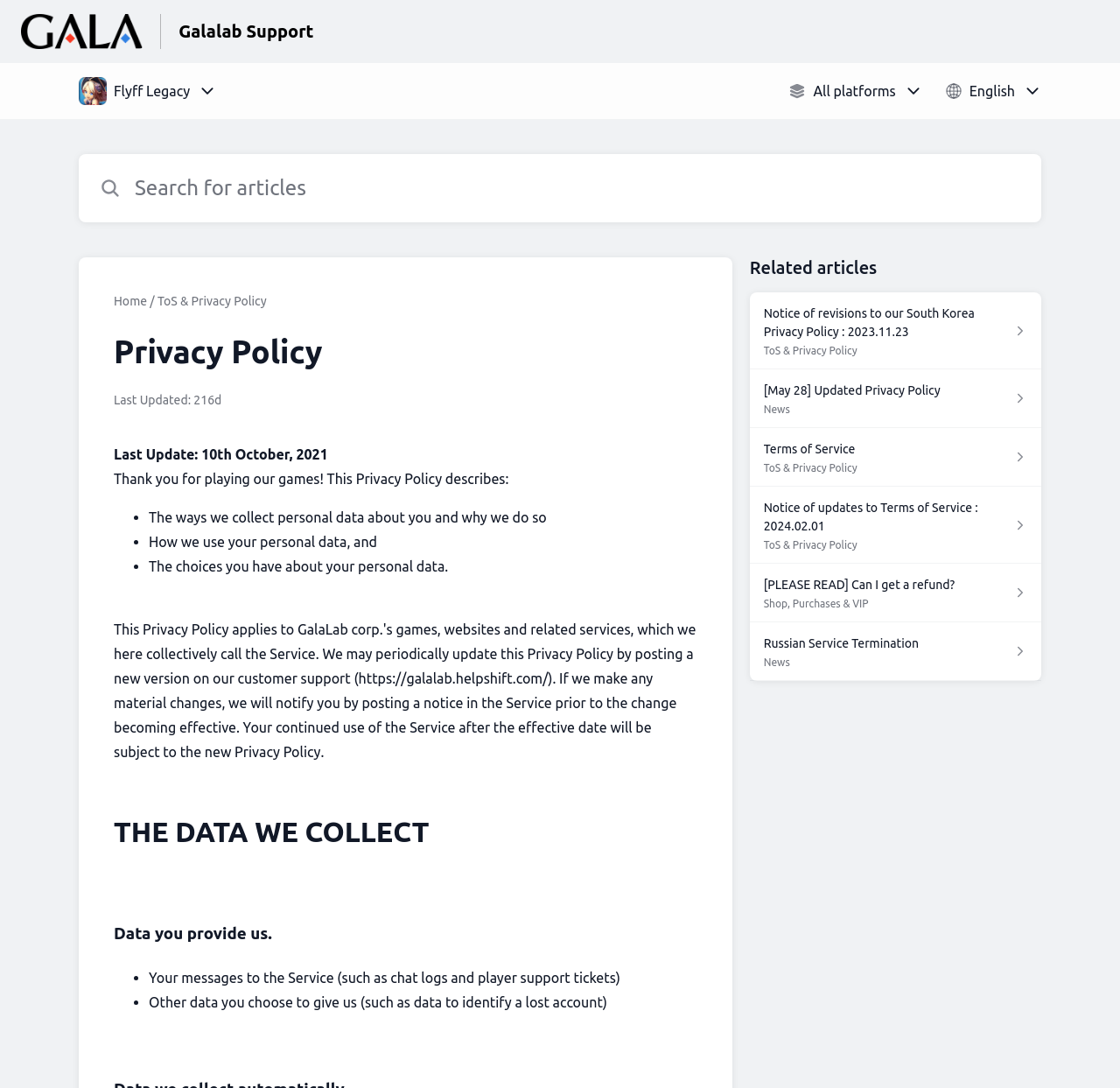What is the purpose of this webpage?
Kindly give a detailed and elaborate answer to the question.

The purpose of this webpage is to provide information about the privacy policy of the game Flyff Legacy, as indicated by the heading 'Privacy Policy' and the text that follows.